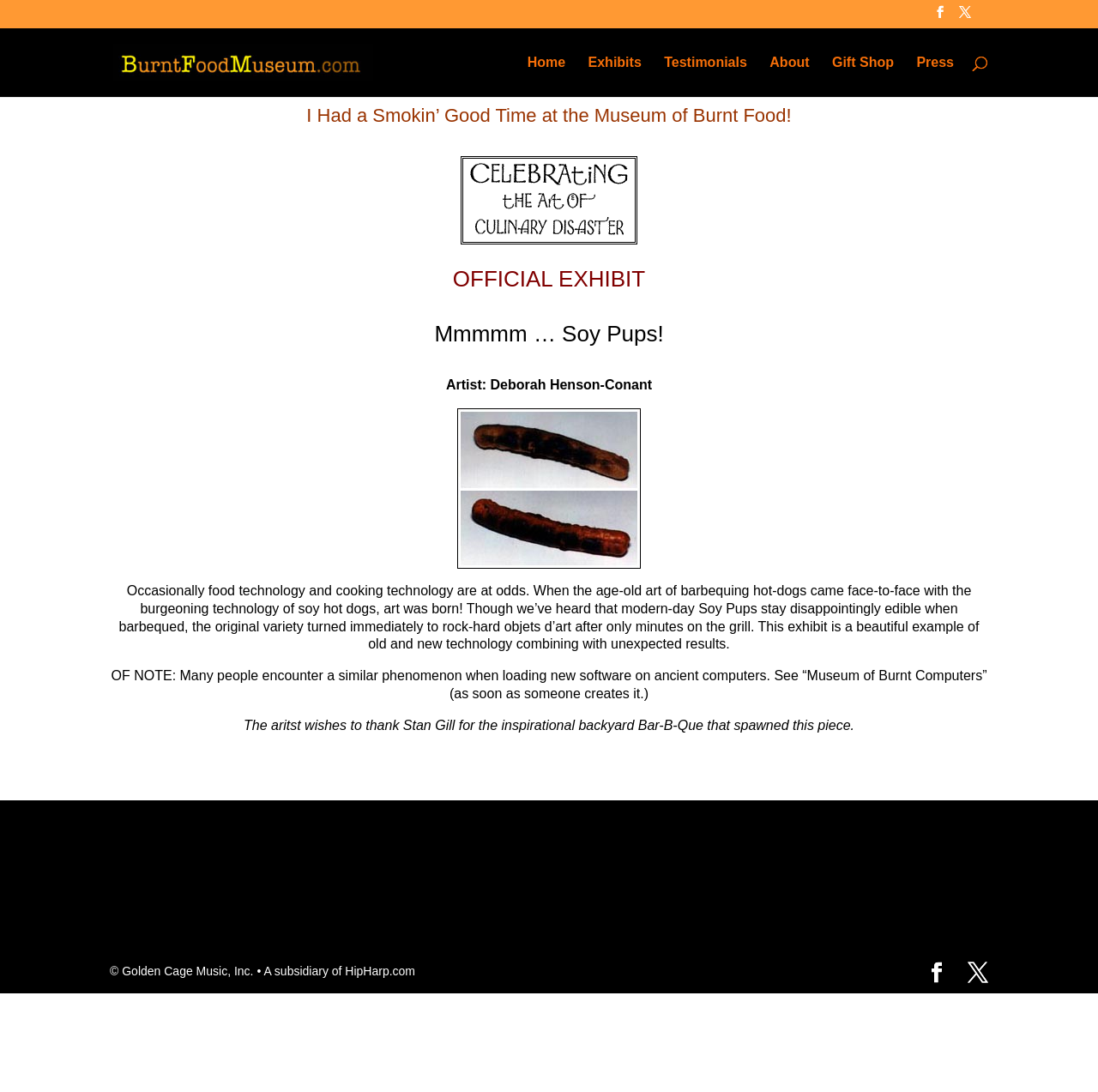Determine the bounding box coordinates of the element that should be clicked to execute the following command: "Visit the 'Exhibits' page".

[0.536, 0.051, 0.584, 0.088]